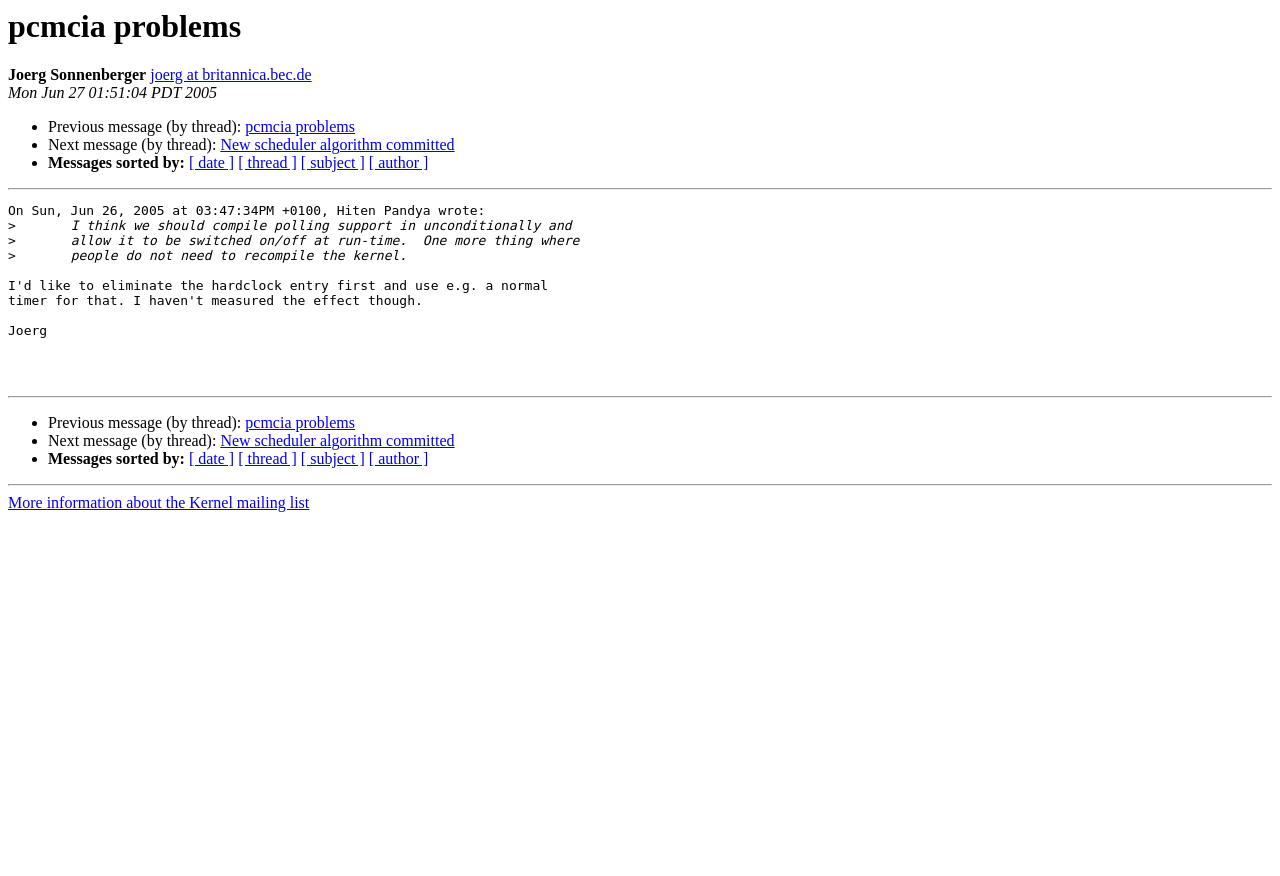Kindly determine the bounding box coordinates for the clickable area to achieve the given instruction: "View next message".

[0.172, 0.156, 0.355, 0.175]